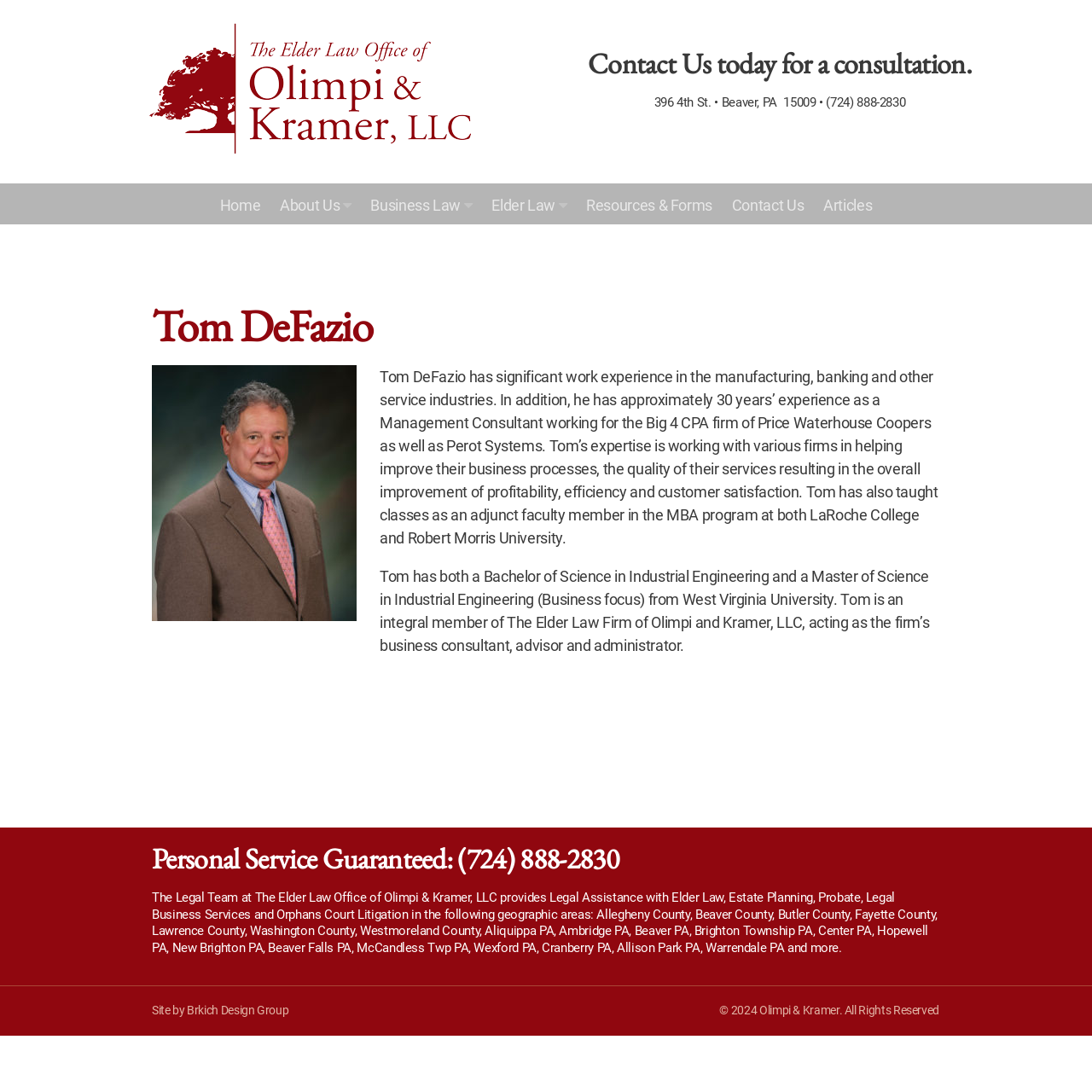What is the address of The Elder Law Office of Olimpi & Kramer?
From the image, provide a succinct answer in one word or a short phrase.

396 4th St. • Beaver, PA 15009